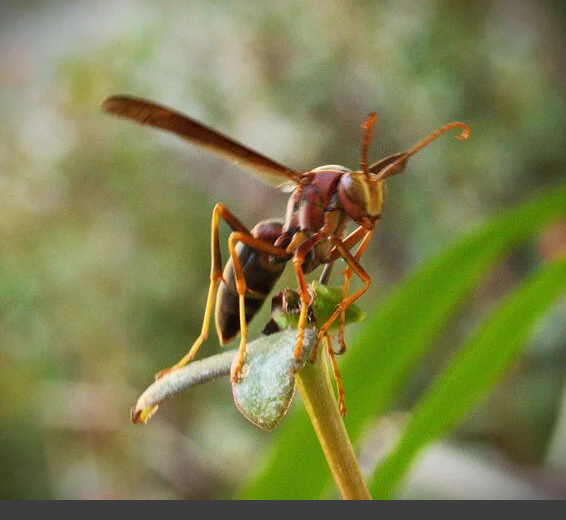Please answer the following question using a single word or phrase: 
What type of photography is this image an example of?

Macro photography